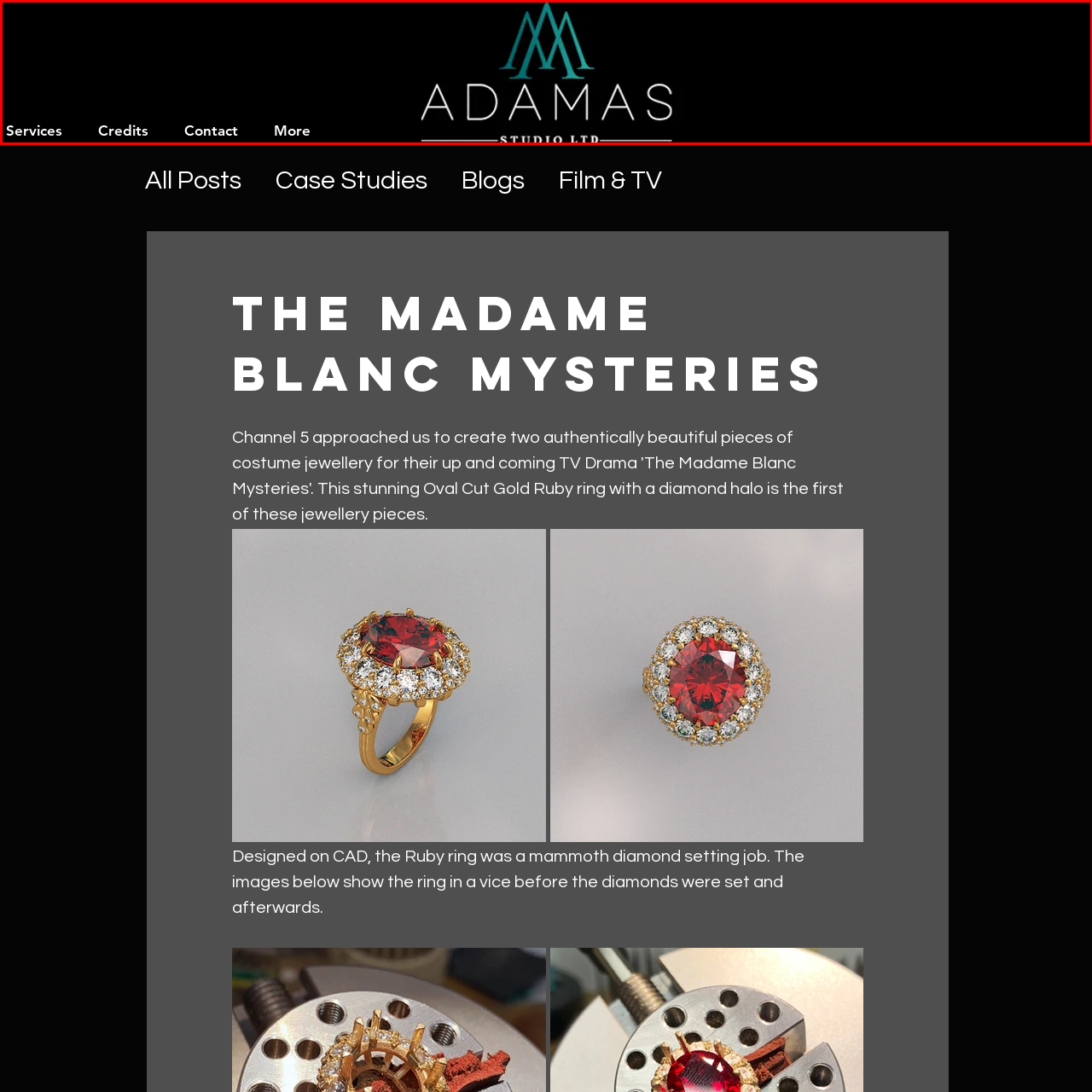Examine the content inside the red boundary in the image and give a detailed response to the following query: How many navigation links are below the logo?

There are 4 navigation links below the logo, which are 'Services', 'Credits', 'Contact', and 'More', as mentioned in the caption.